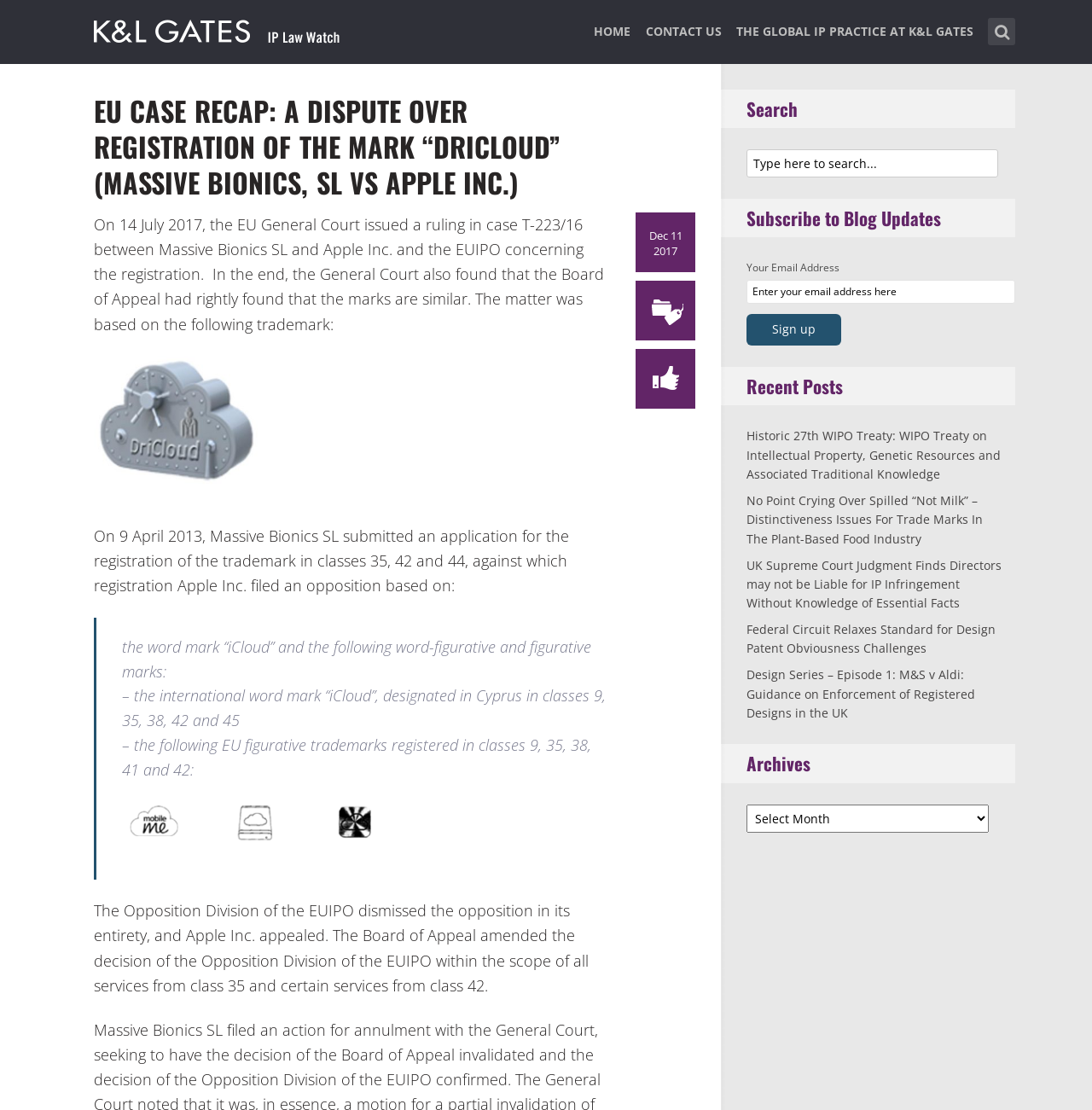Please specify the bounding box coordinates in the format (top-left x, top-left y, bottom-right x, bottom-right y), with values ranging from 0 to 1. Identify the bounding box for the UI component described as follows: title="IP Law Watch"

[0.086, 0.012, 0.312, 0.04]